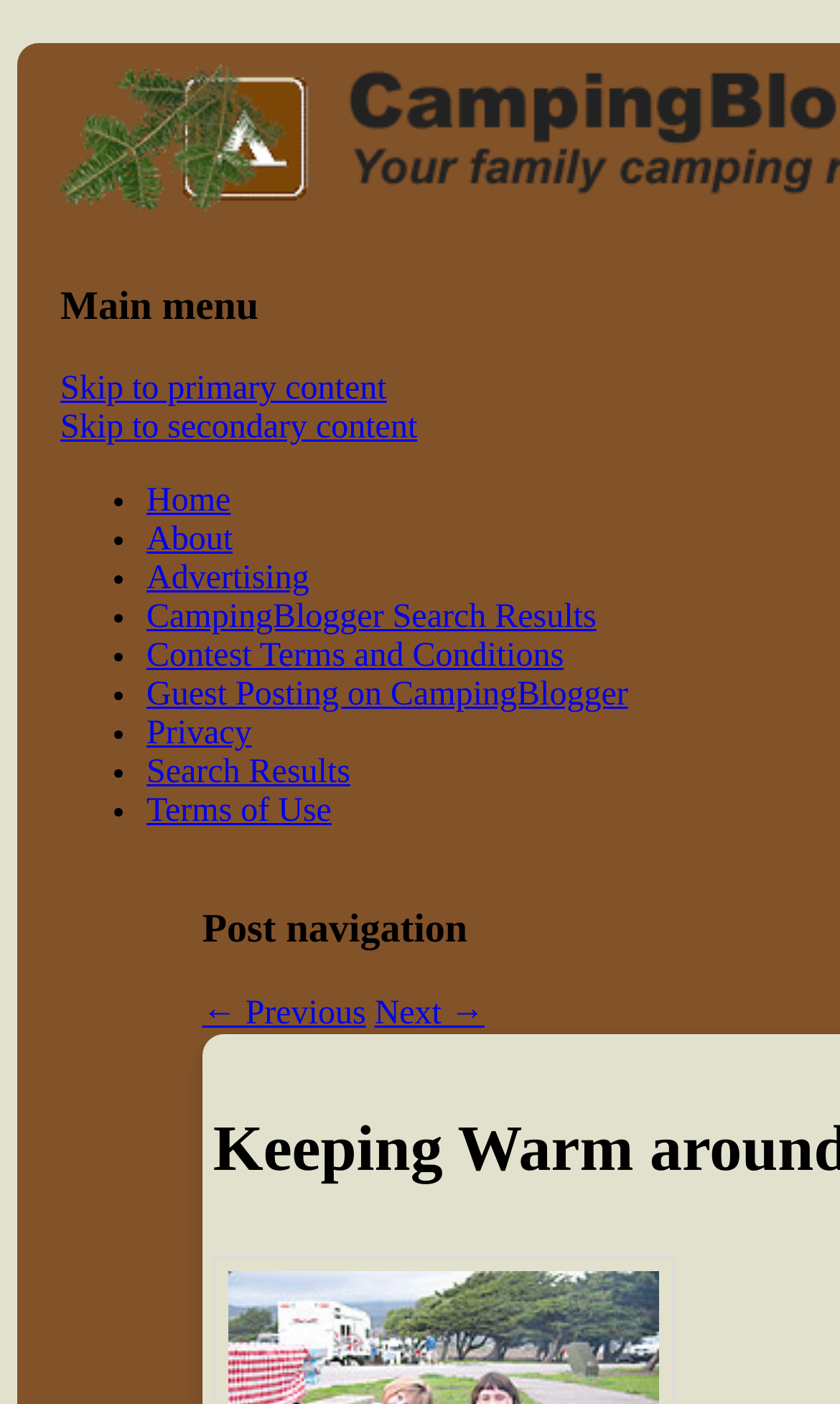Determine the bounding box coordinates for the element that should be clicked to follow this instruction: "Get information about Paintless Dent Repair". The coordinates should be given as four float numbers between 0 and 1, in the format [left, top, right, bottom].

None